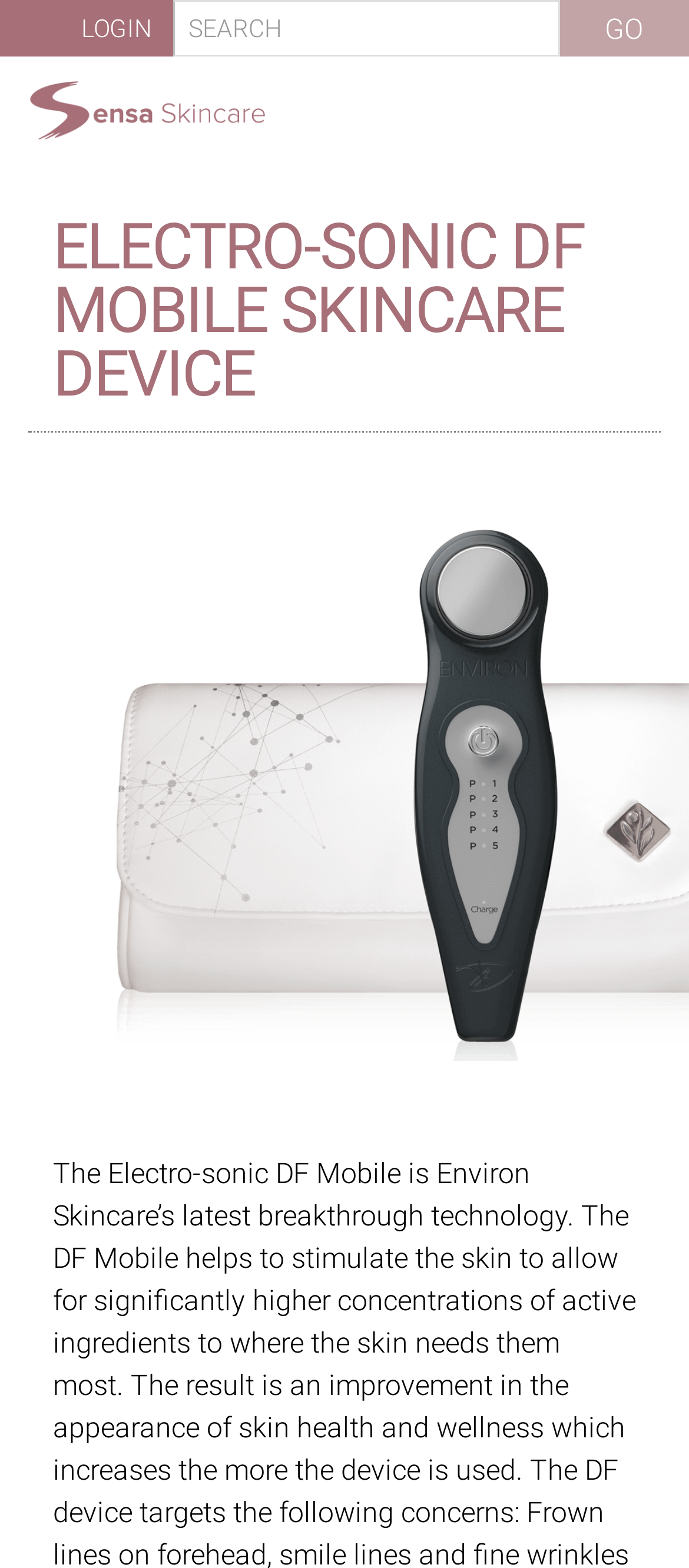Please provide the main heading of the webpage content.

ELECTRO-SONIC DF MOBILE SKINCARE DEVICE